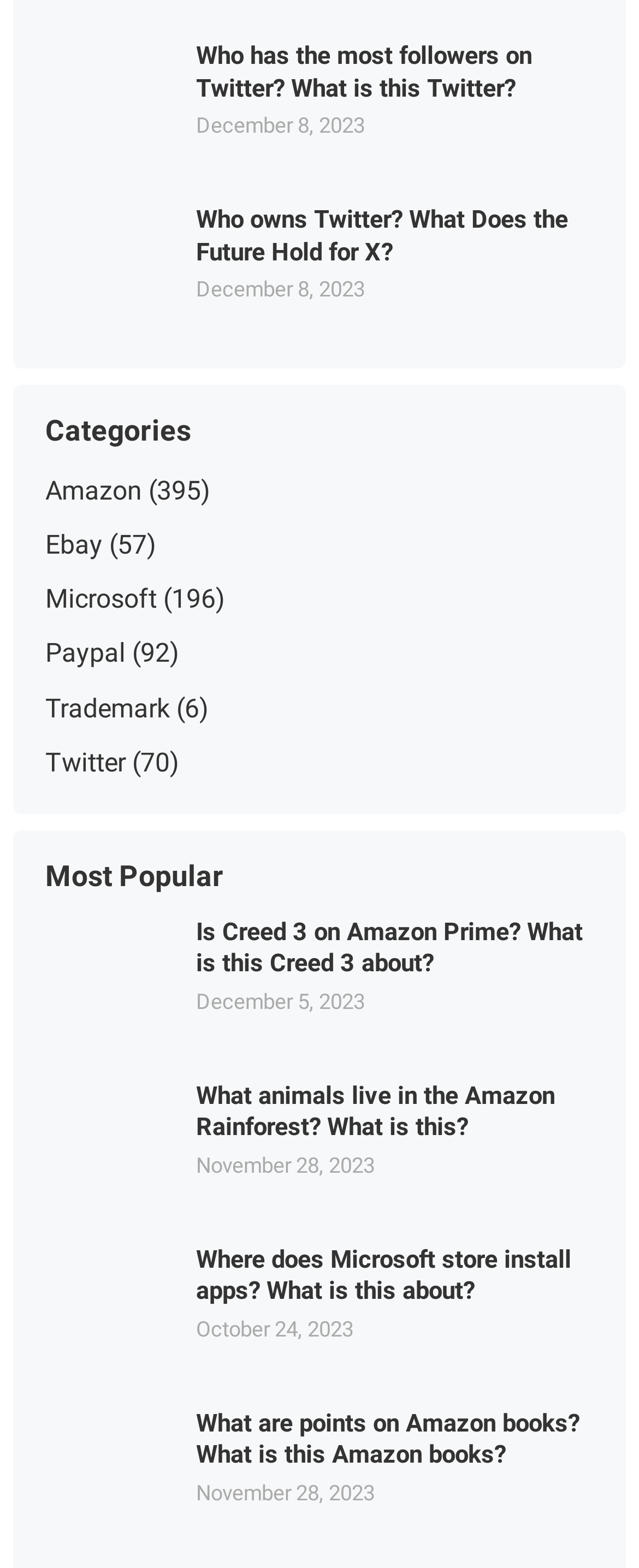How many categories are listed on this webpage?
Utilize the information in the image to give a detailed answer to the question.

The webpage has a section called 'Categories' and it lists 6 categories, which are Amazon, Ebay, Microsoft, Paypal, Trademark, and Twitter.